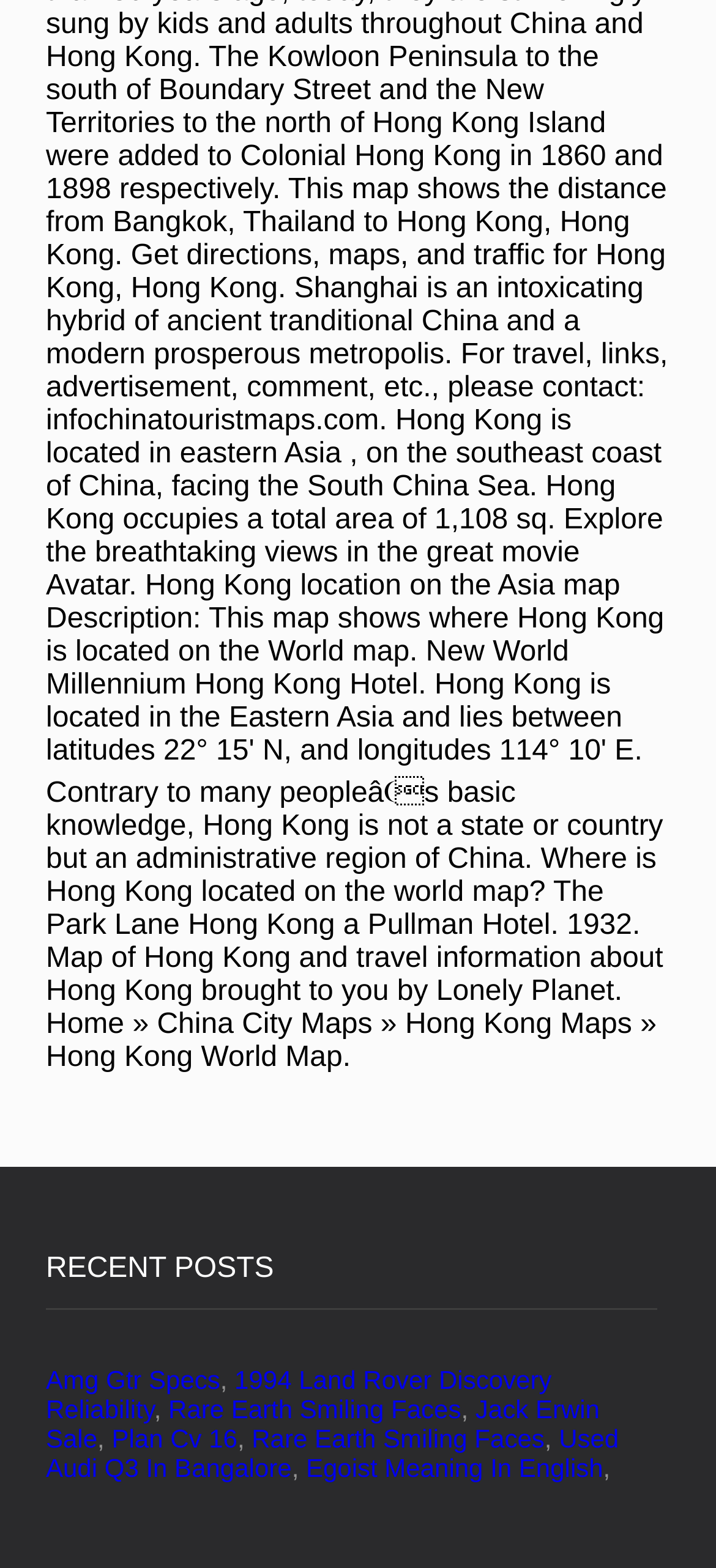Using the provided element description, identify the bounding box coordinates as (top-left x, top-left y, bottom-right x, bottom-right y). Ensure all values are between 0 and 1. Description: Plan Cv 16

[0.156, 0.907, 0.332, 0.926]